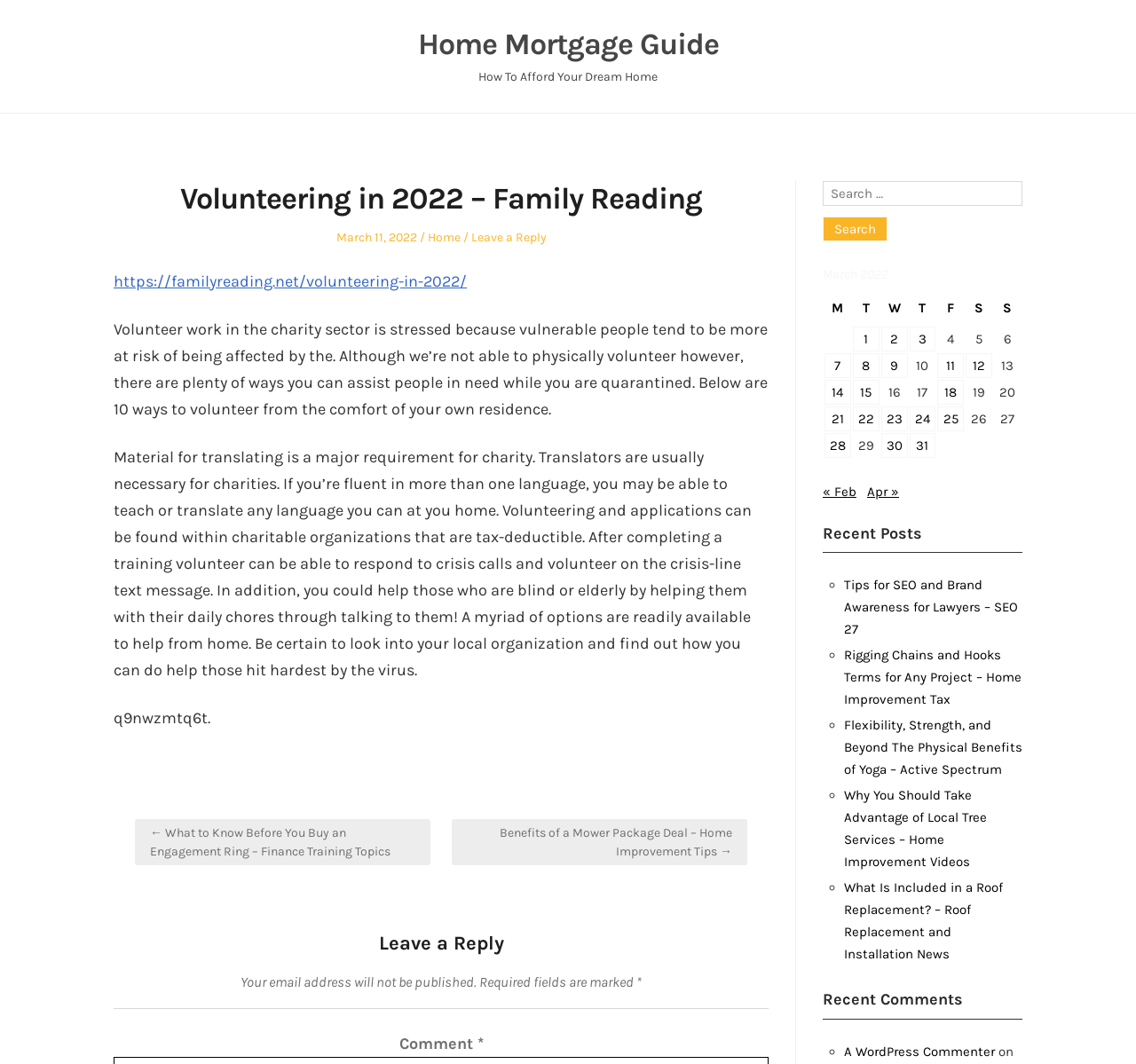Find and specify the bounding box coordinates that correspond to the clickable region for the instruction: "Click the 'Home Mortgage Guide' link".

[0.368, 0.025, 0.632, 0.059]